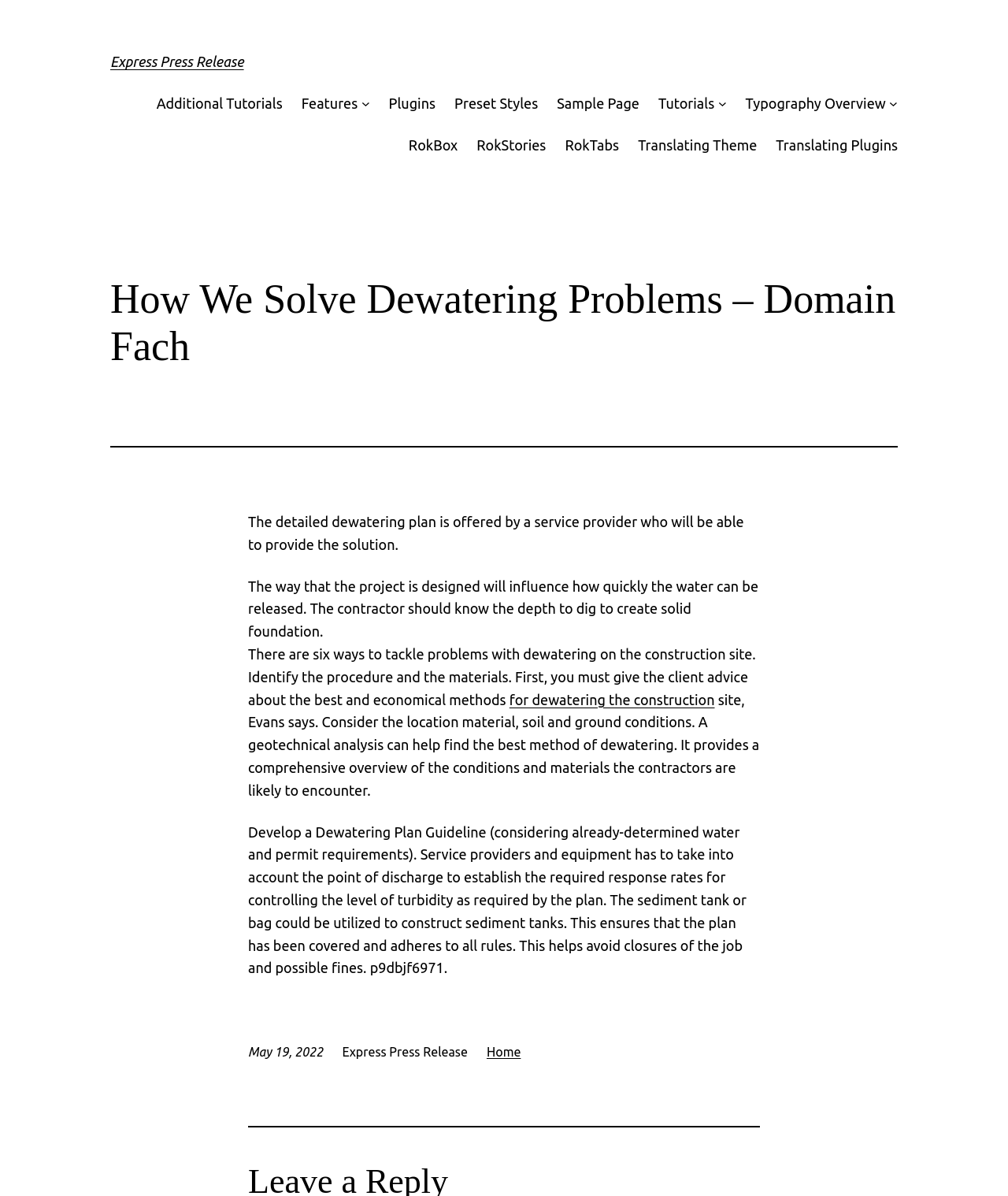Please find and report the bounding box coordinates of the element to click in order to perform the following action: "Read 'How We Solve Dewatering Problems – Domain Fach'". The coordinates should be expressed as four float numbers between 0 and 1, in the format [left, top, right, bottom].

[0.109, 0.231, 0.891, 0.31]